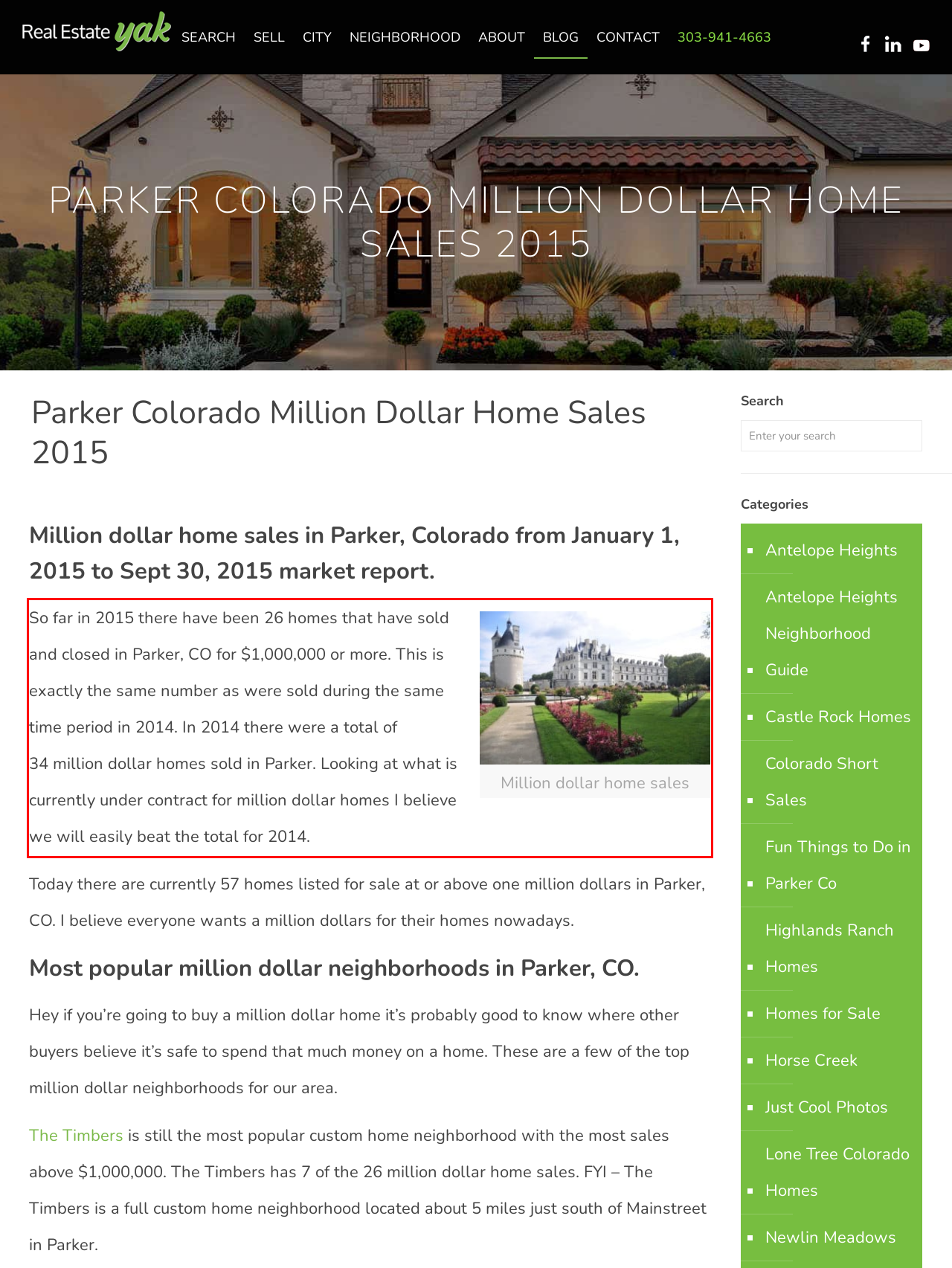Examine the webpage screenshot, find the red bounding box, and extract the text content within this marked area.

So far in 2015 there have been 26 homes that have sold and closed in Parker, CO for $1,000,000 or more. This is exactly the same number as were sold during the same time period in 2014. In 2014 there were a total of 34 million dollar homes sold in Parker. Looking at what is currently under contract for million dollar homes I believe we will easily beat the total for 2014.